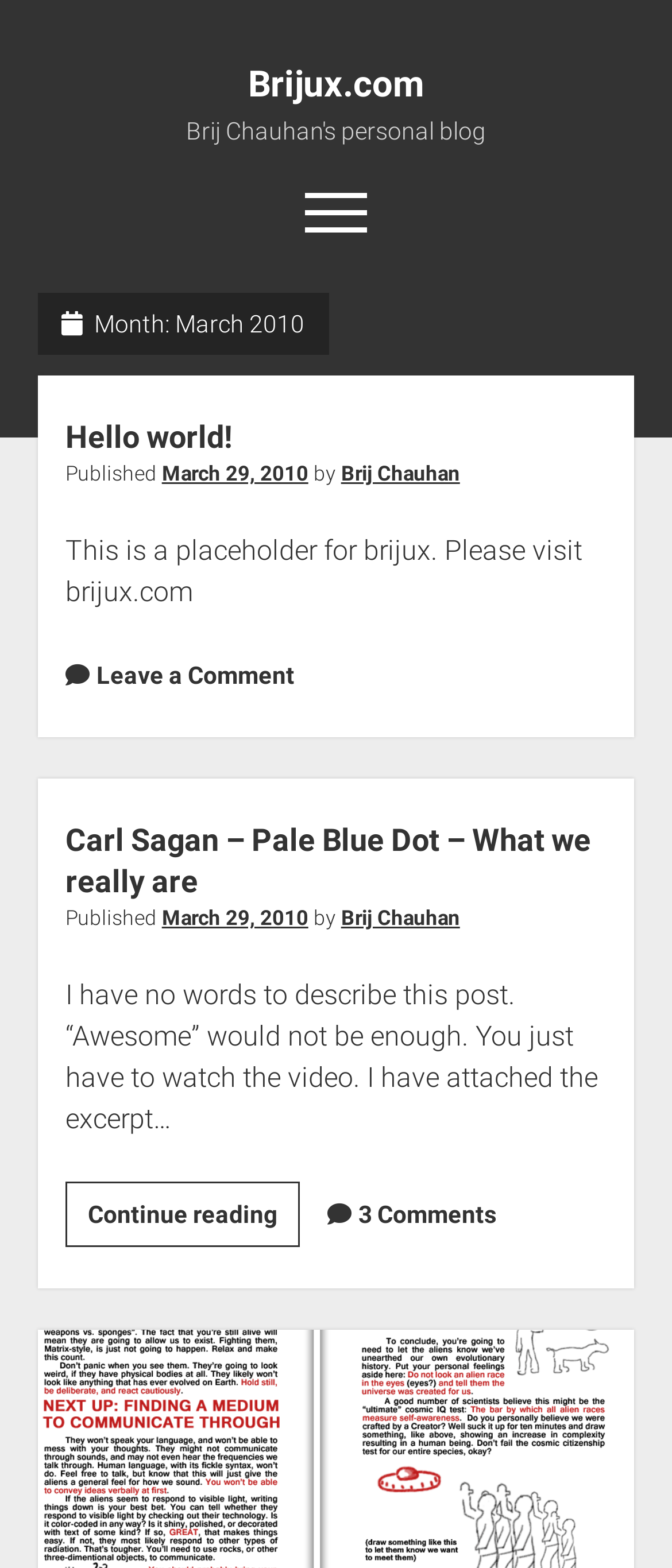Find the bounding box coordinates of the clickable element required to execute the following instruction: "Read the 'Hello world!' article". Provide the coordinates as four float numbers between 0 and 1, i.e., [left, top, right, bottom].

[0.056, 0.239, 0.944, 0.47]